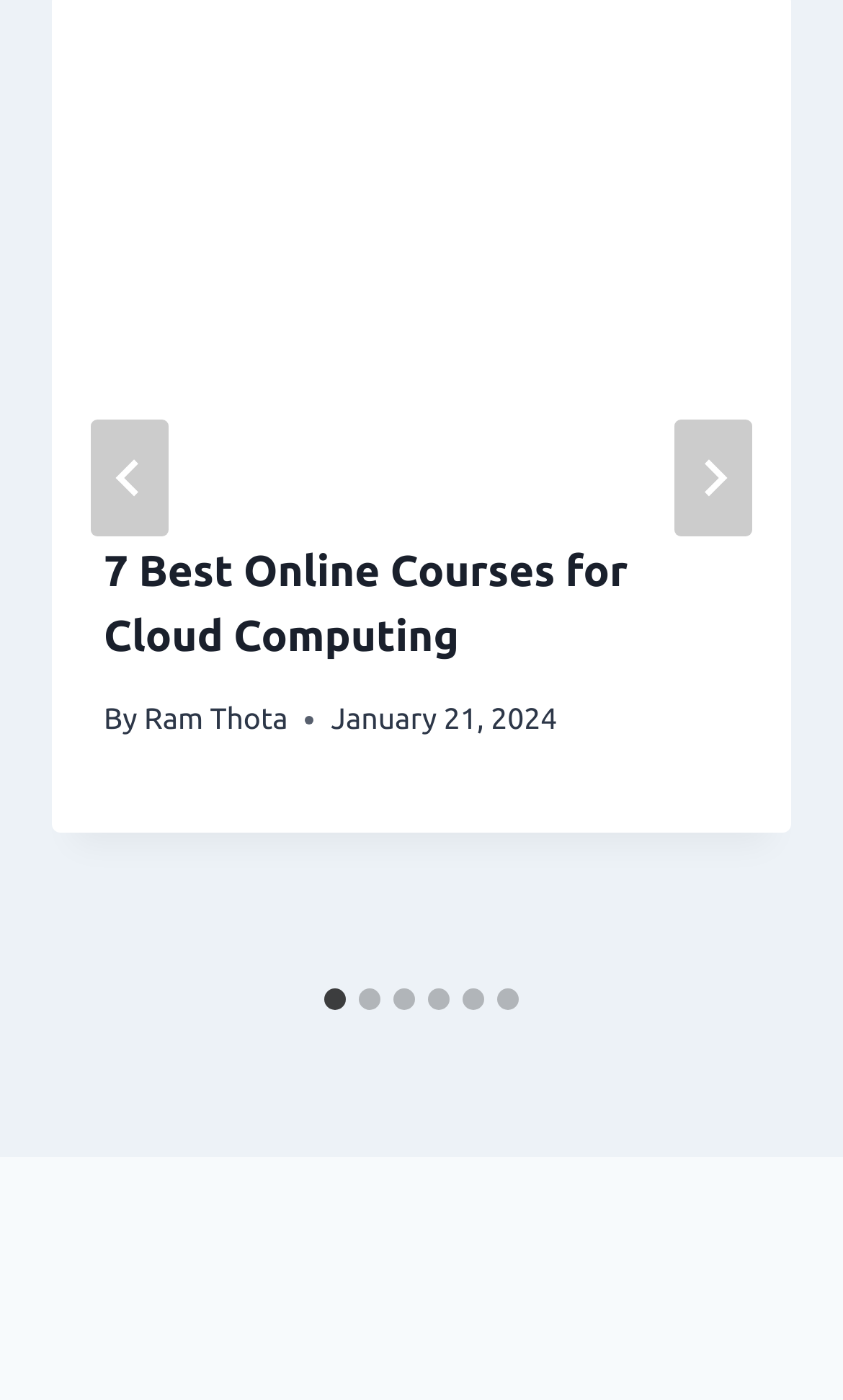Please identify the bounding box coordinates of the clickable area that will allow you to execute the instruction: "Select slide 2".

[0.426, 0.706, 0.451, 0.722]